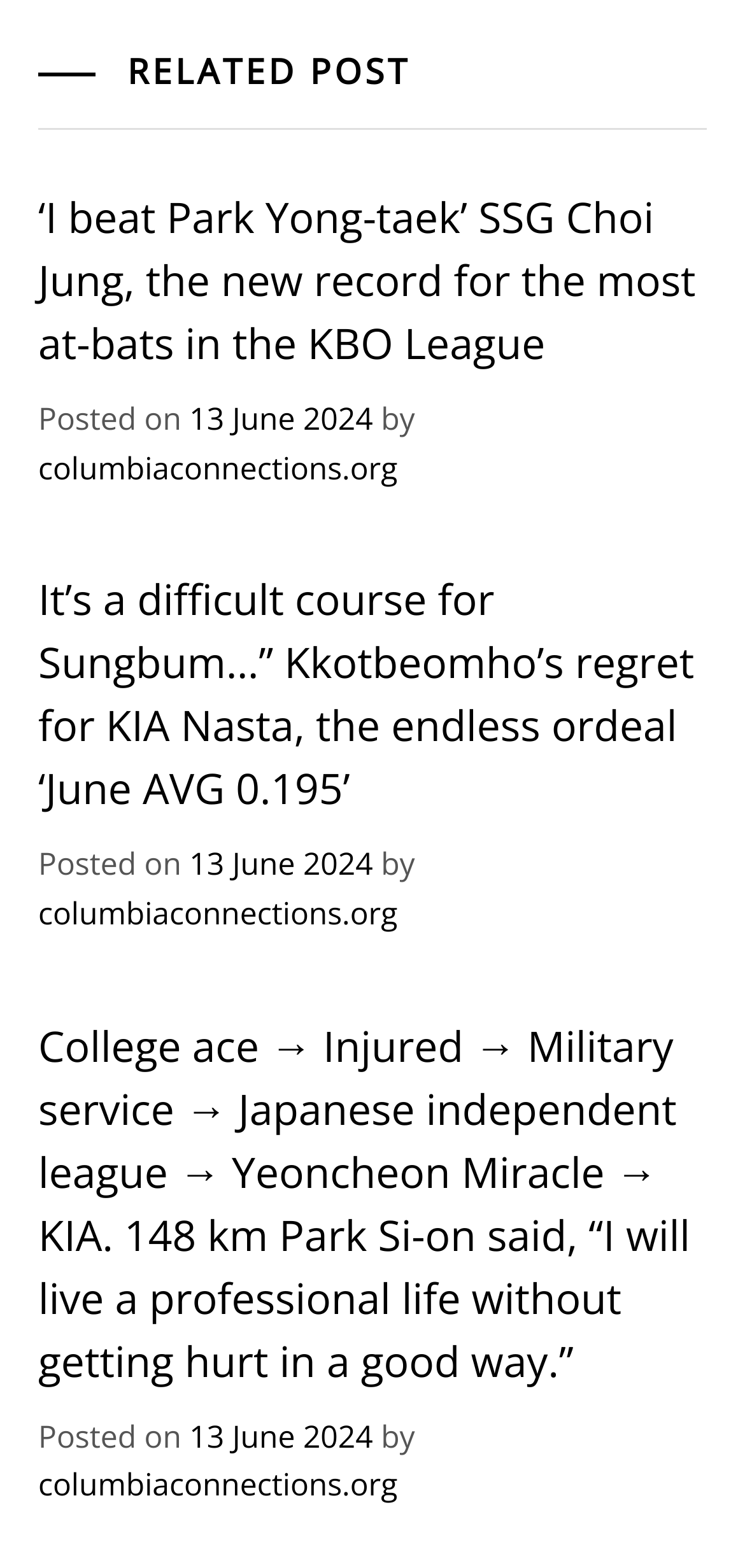From the element description columbiaconnections.org, predict the bounding box coordinates of the UI element. The coordinates must be specified in the format (top-left x, top-left y, bottom-right x, bottom-right y) and should be within the 0 to 1 range.

[0.051, 0.285, 0.534, 0.312]